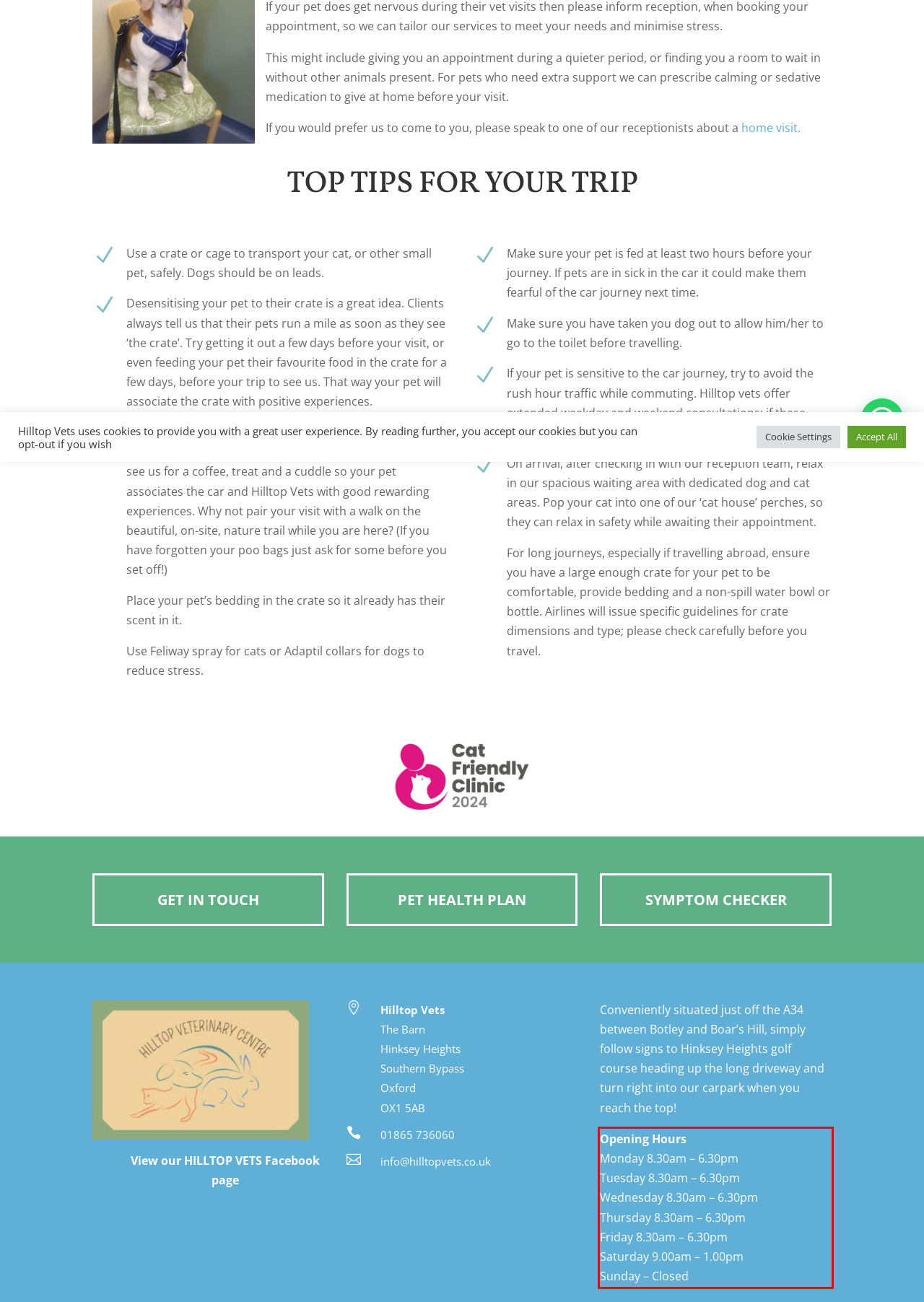Locate the red bounding box in the provided webpage screenshot and use OCR to determine the text content inside it.

Opening Hours Monday 8.30am – 6.30pm Tuesday 8.30am – 6.30pm Wednesday 8.30am – 6.30pm Thursday 8.30am – 6.30pm Friday 8.30am – 6.30pm Saturday 9.00am – 1.00pm Sunday – Closed